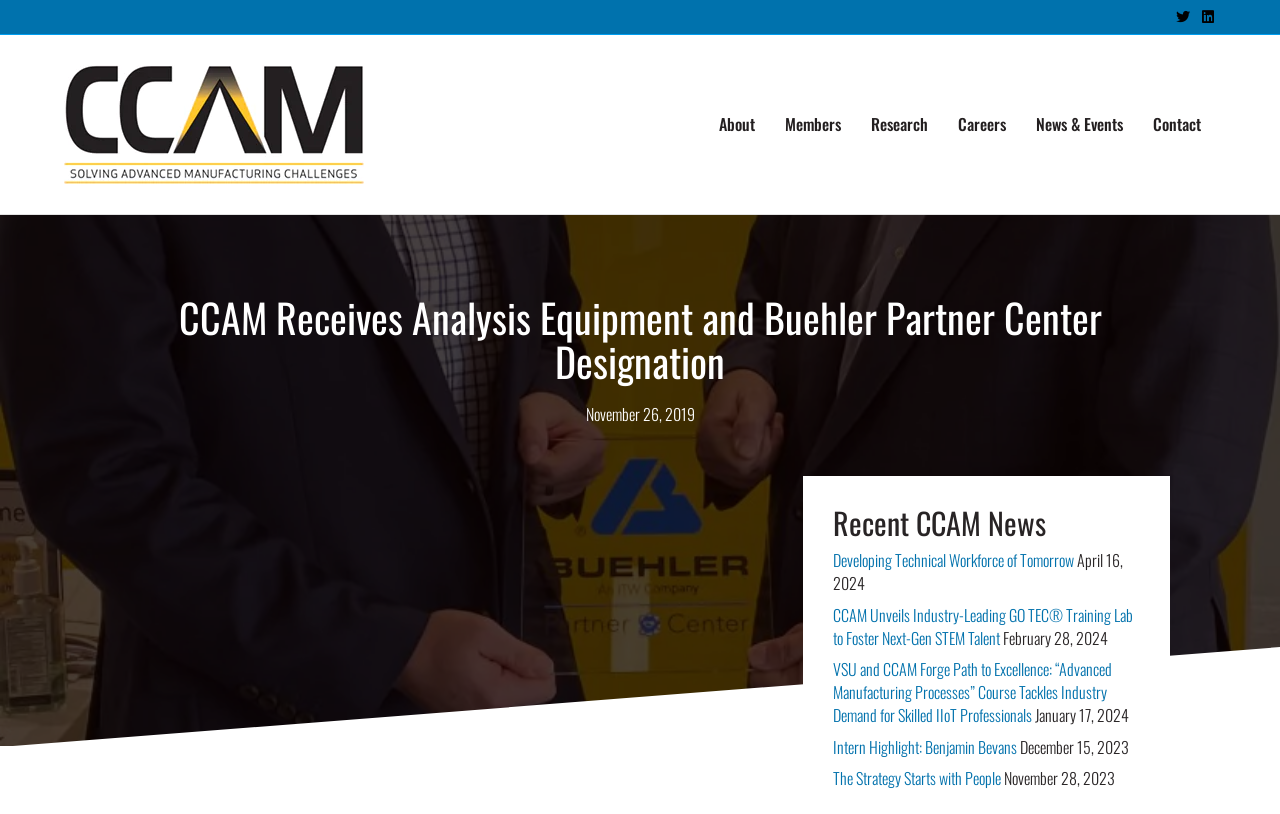How many navigation links are in the header menu?
Please respond to the question with as much detail as possible.

I counted the number of links under the 'Header Menu' navigation element, which are 'About', 'Members', 'Research', 'Careers', 'News & Events', and 'Contact'.